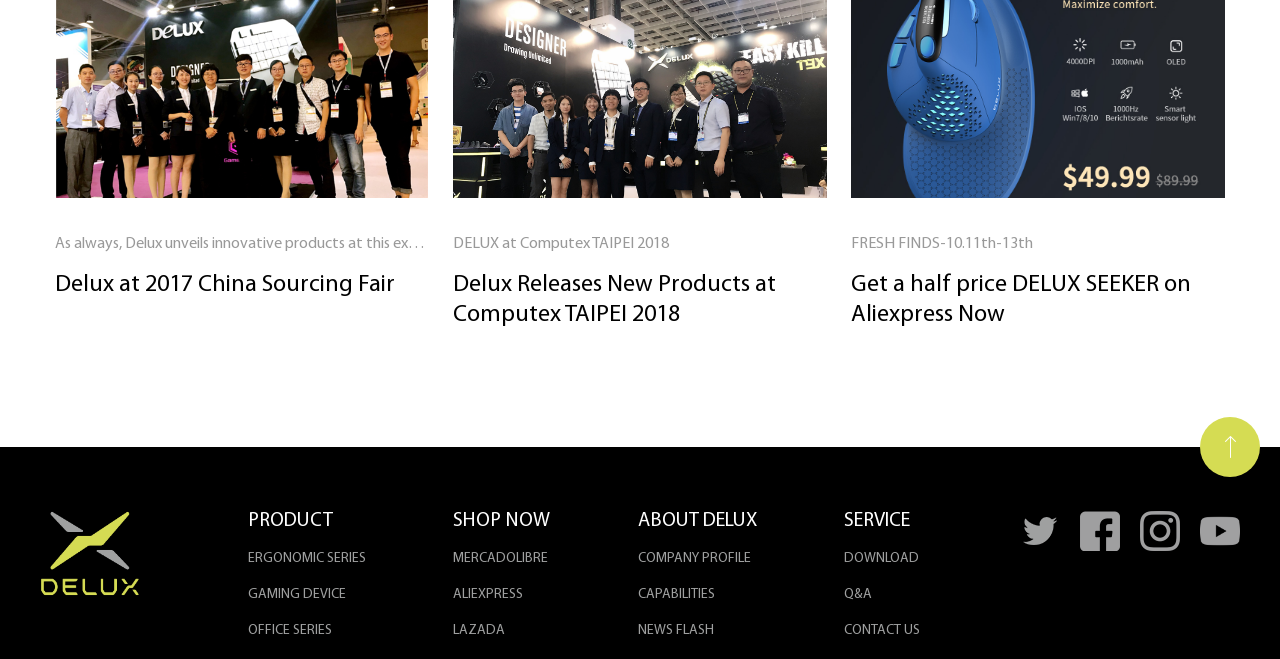What is the last service option listed?
Refer to the image and provide a thorough answer to the question.

The service options can be found in the DescriptionListDetail elements with IDs 156, 157, and 158, respectively. The last one listed is the link element with ID 158, which has the OCR text 'CONTACT US'.